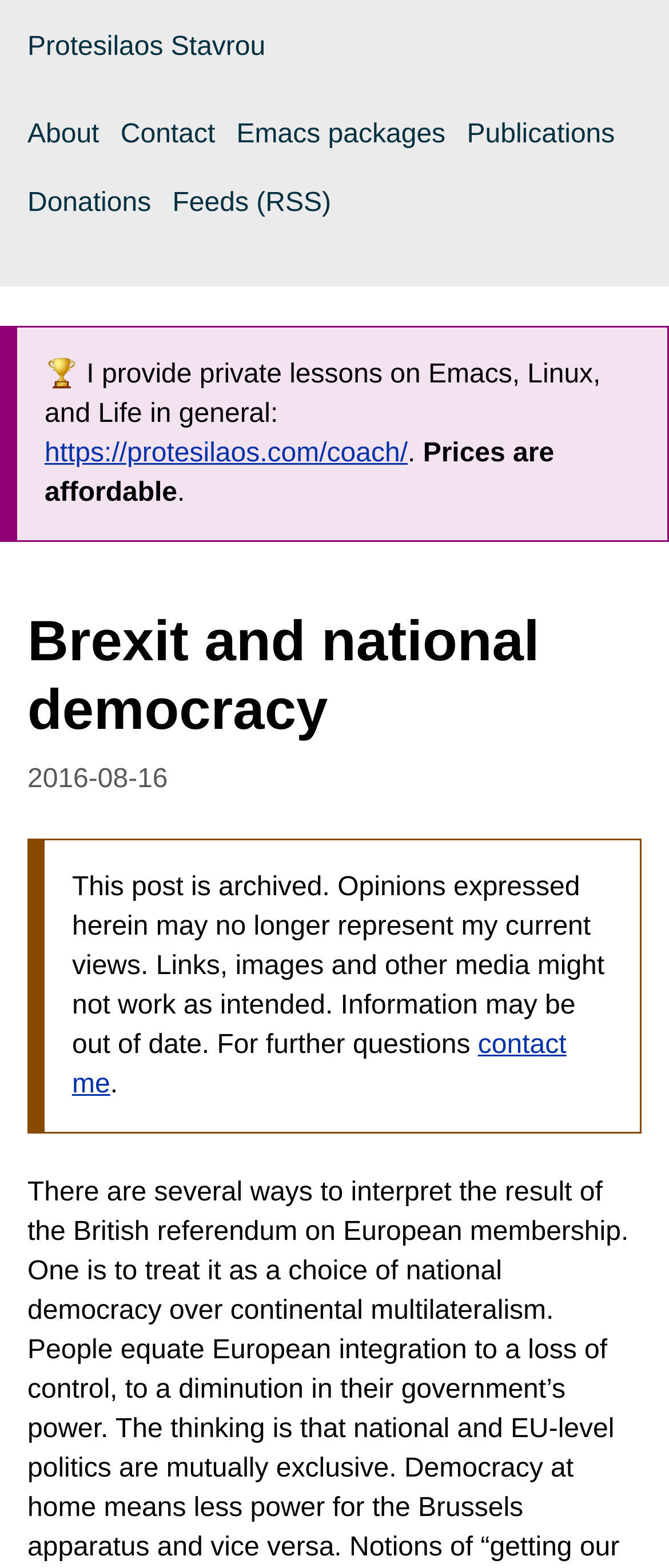Provide the bounding box for the UI element matching this description: "contact me".

[0.108, 0.657, 0.847, 0.701]